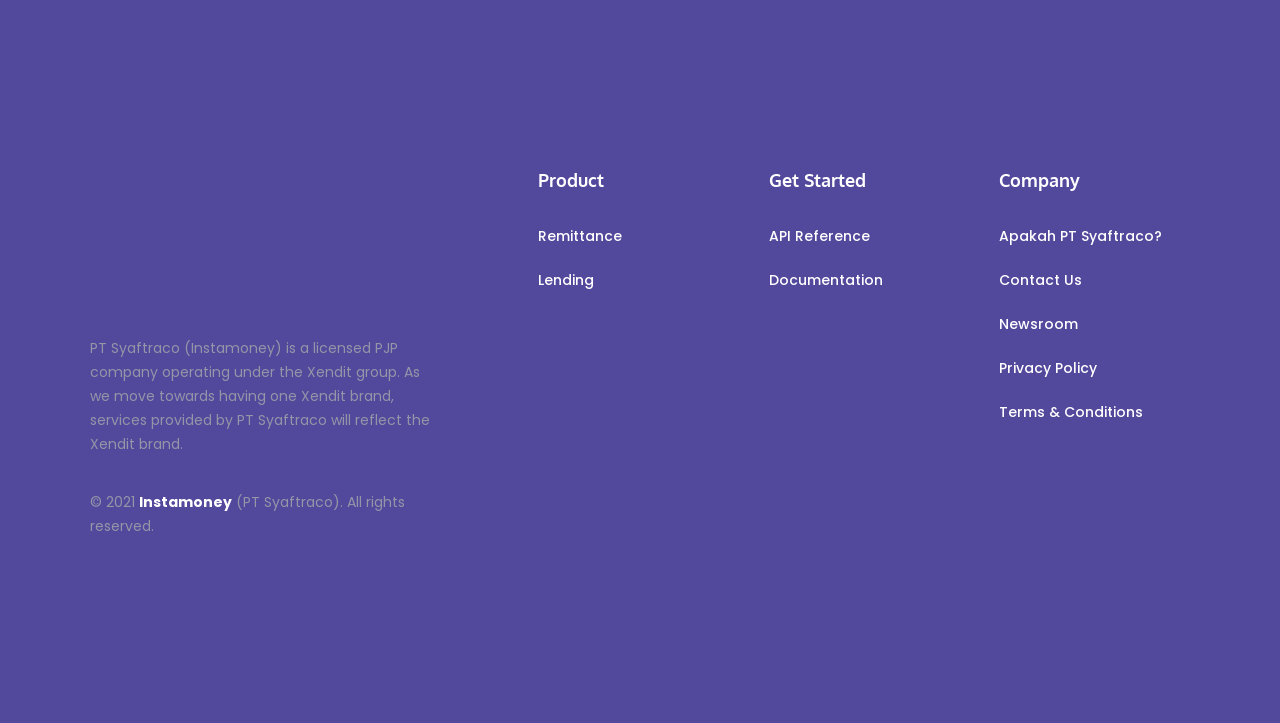What is the company name mentioned?
Give a detailed response to the question by analyzing the screenshot.

The company name is mentioned in the first StaticText element, which describes PT Syaftraco as a licensed PJP company operating under the Xendit group.